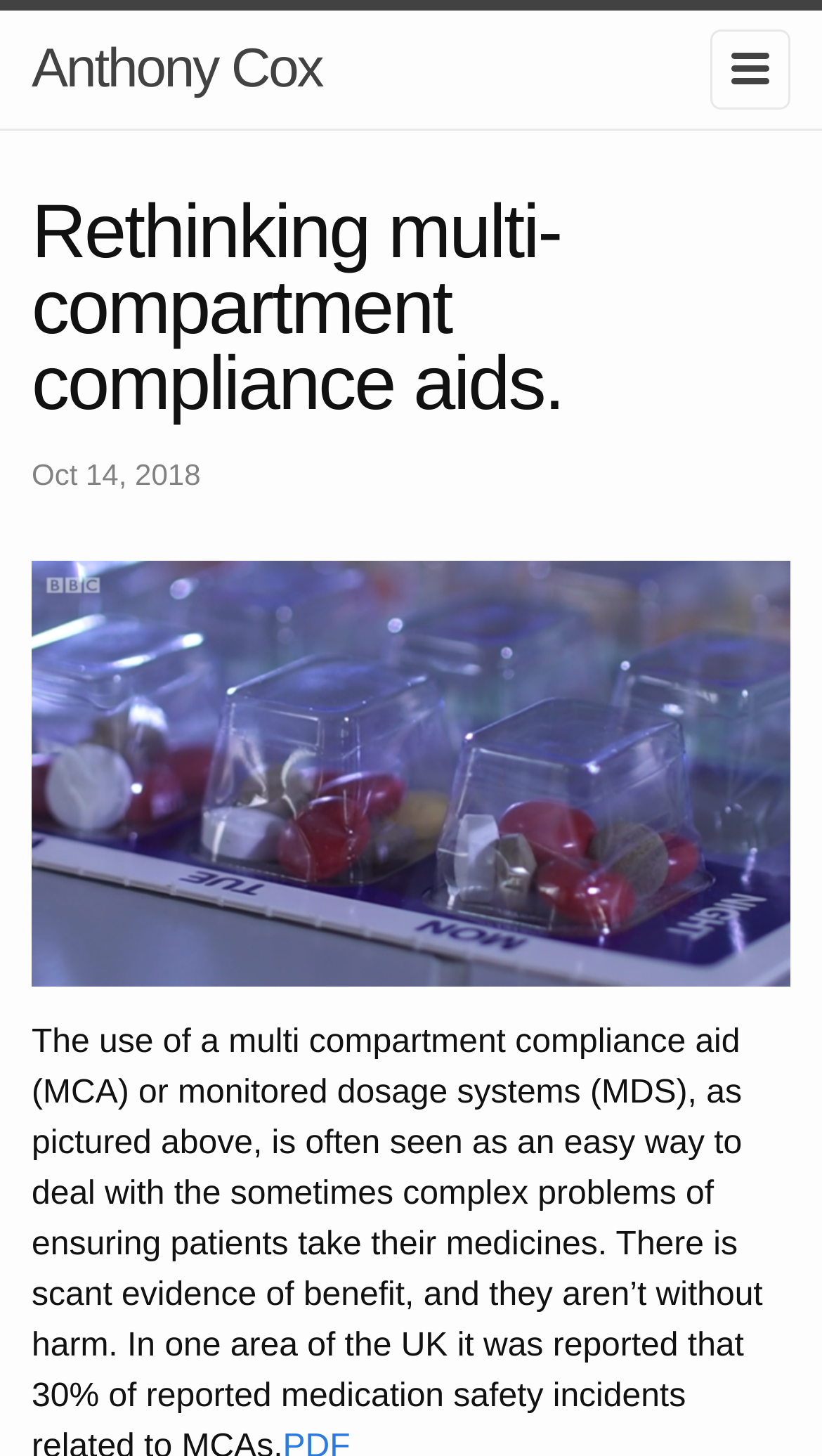Find the headline of the webpage and generate its text content.

Rethinking multi-compartment compliance aids.